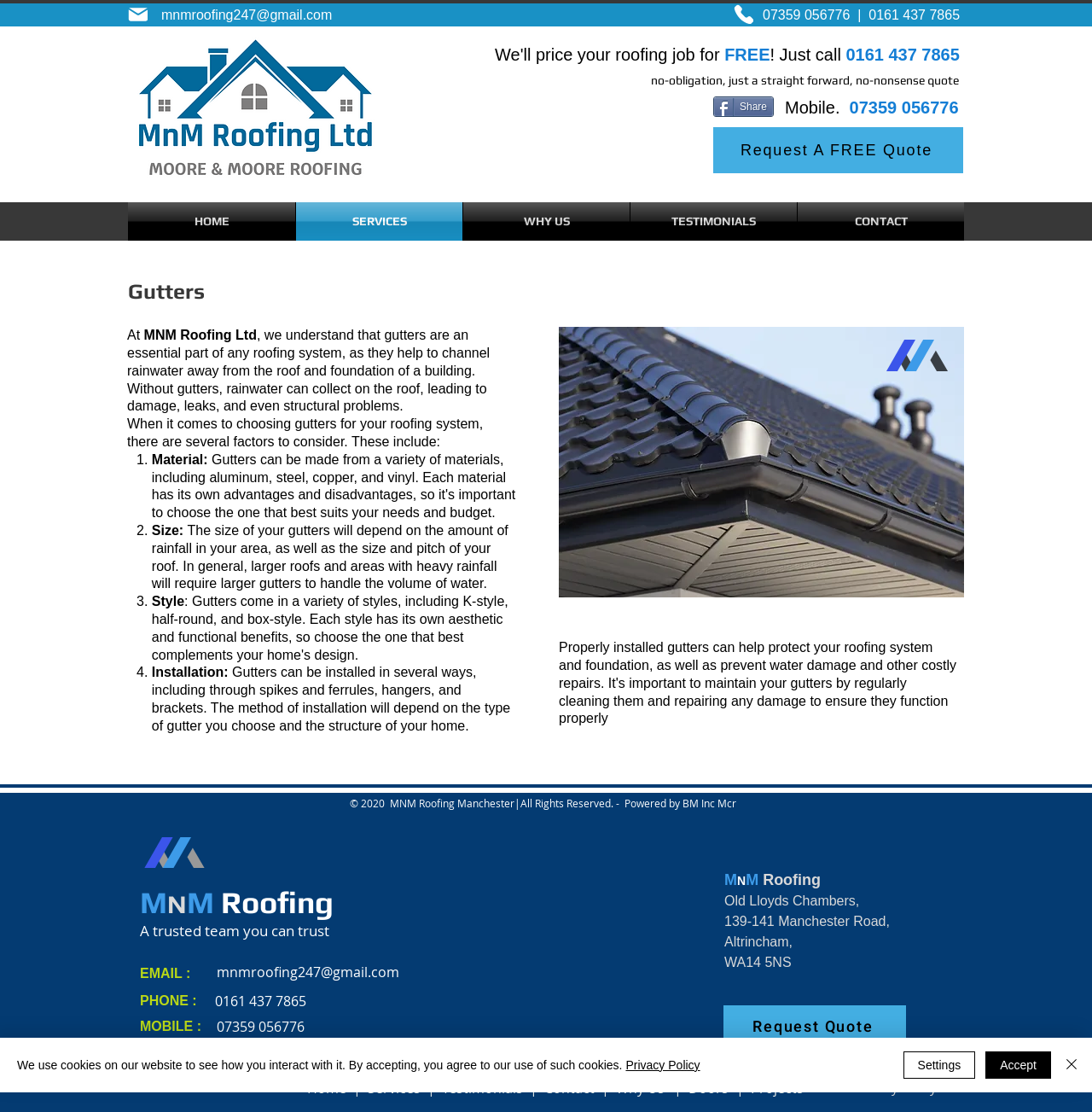Kindly determine the bounding box coordinates for the area that needs to be clicked to execute this instruction: "Share the page".

[0.653, 0.087, 0.709, 0.105]